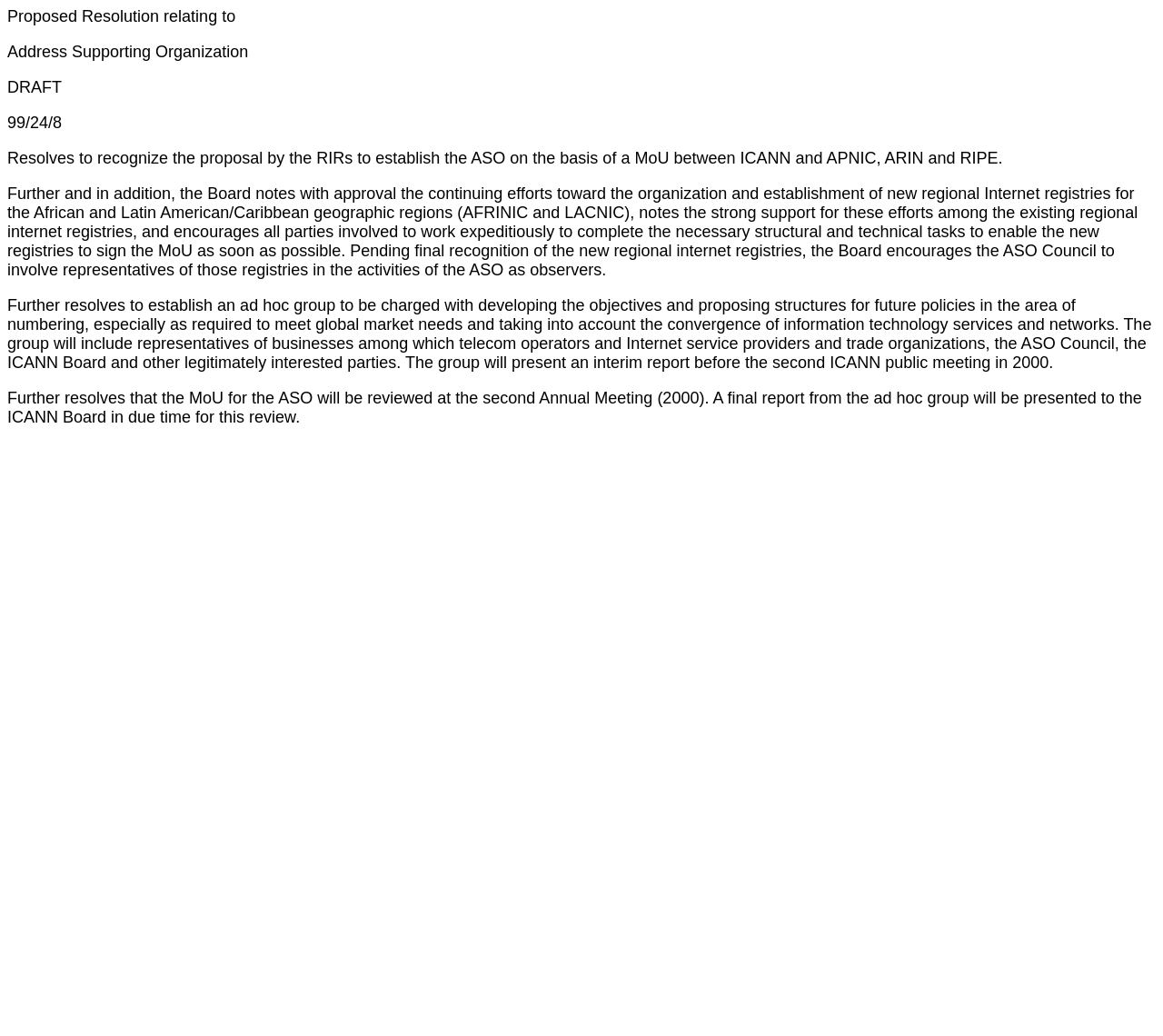Please provide a comprehensive answer to the question below using the information from the image: When will the MoU for the ASO be reviewed?

The resolution states that the MoU for the ASO will be reviewed at the second Annual Meeting in 2000, which suggests that the MoU will be evaluated and potentially updated at that time.